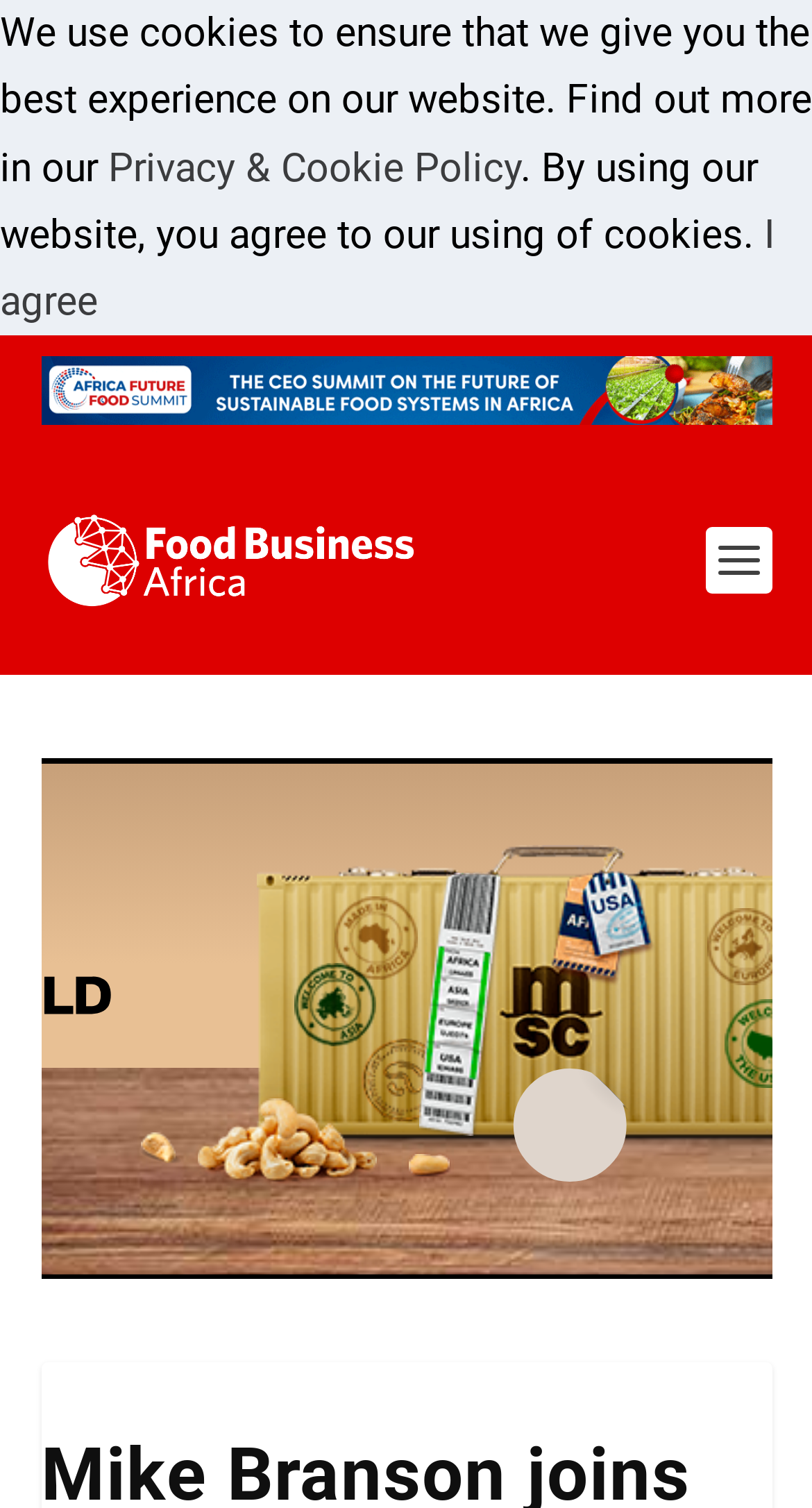Give a complete and precise description of the webpage's appearance.

The webpage is about Mike Branson joining Repco as Vice President of milling solutions, as indicated by the title "Mike Branson joins Repco as VP of milling solutions | Food Business Africa Magazine". 

At the top of the page, there is a notification bar that spans the entire width, informing users that the website uses cookies to ensure the best experience. This notification bar contains a link to the "Privacy & Cookie Policy" on the right side, and a button "I agree" on the far right. 

Below the notification bar, there is a large advertisement that takes up most of the width of the page. 

On the top-left side of the page, there is a logo of "Food Business Africa Magazine", which is a link to the magazine's website. 

The rest of the page content is not explicitly described in the provided accessibility tree, but based on the title, it is likely that the page contains an article or news story about Mike Branson's new role at Repco.